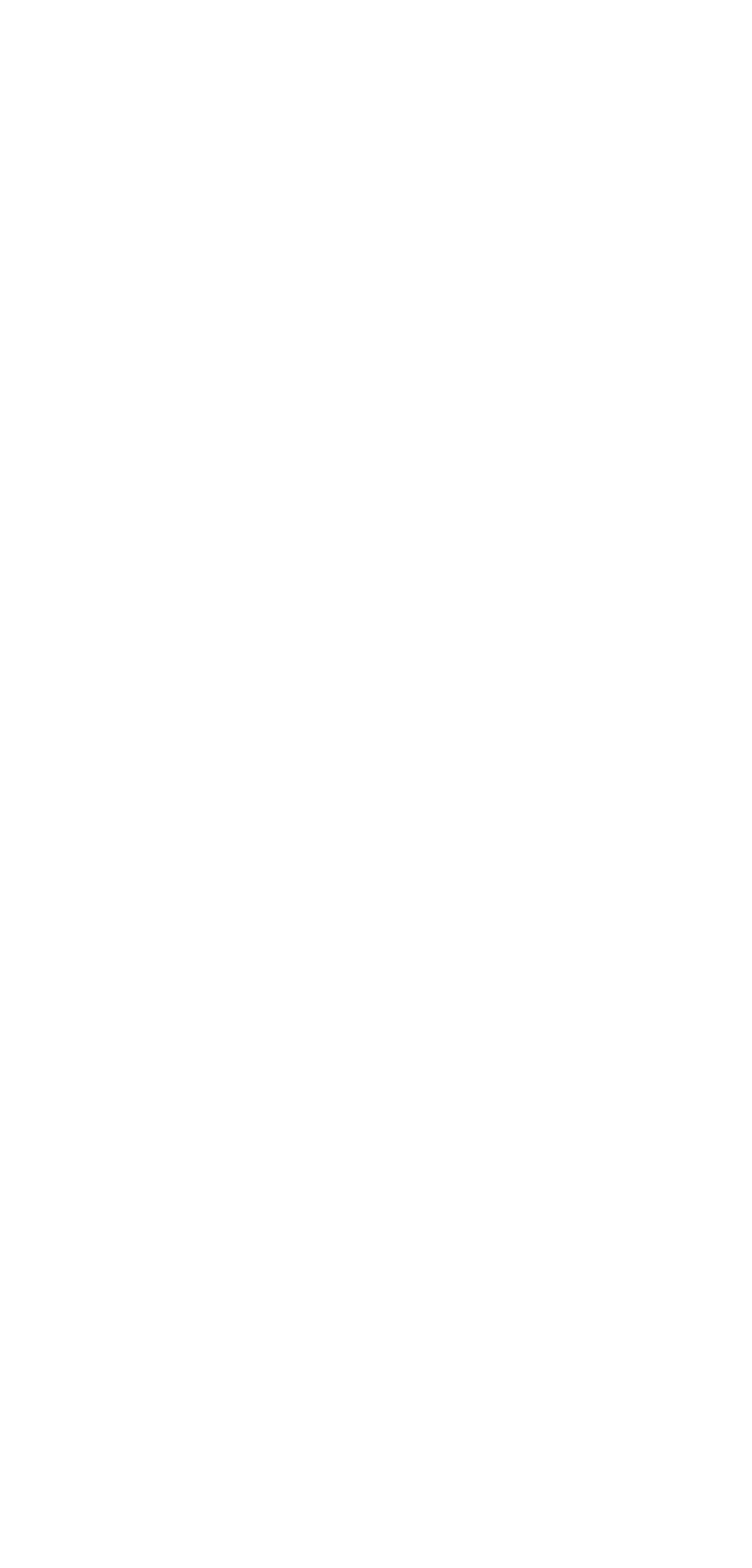Find the bounding box coordinates for the element that must be clicked to complete the instruction: "Visit the News page". The coordinates should be four float numbers between 0 and 1, indicated as [left, top, right, bottom].

[0.542, 0.265, 0.663, 0.291]